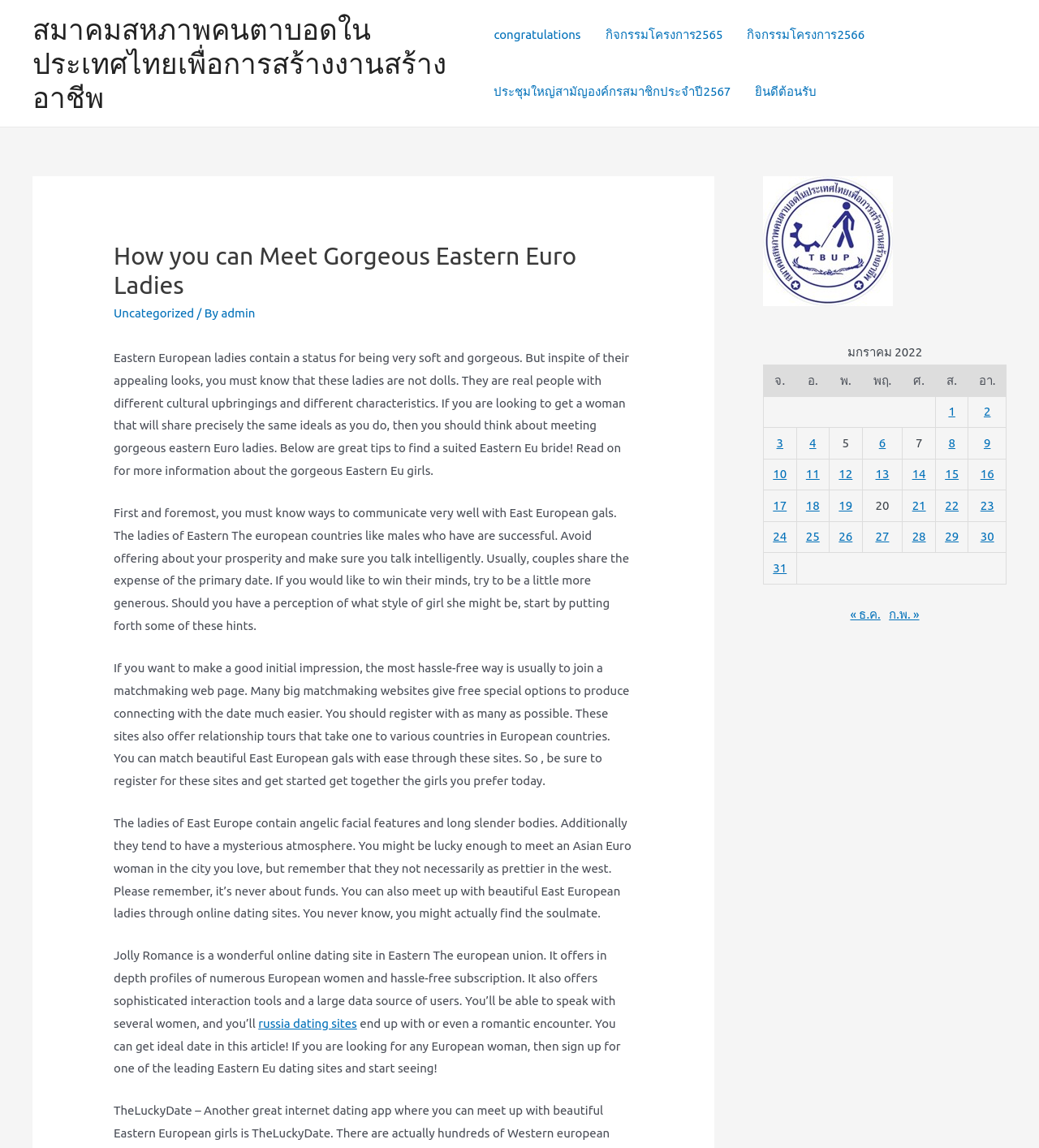What is the title or heading displayed on the webpage?

How you can Meet Gorgeous Eastern Euro Ladies